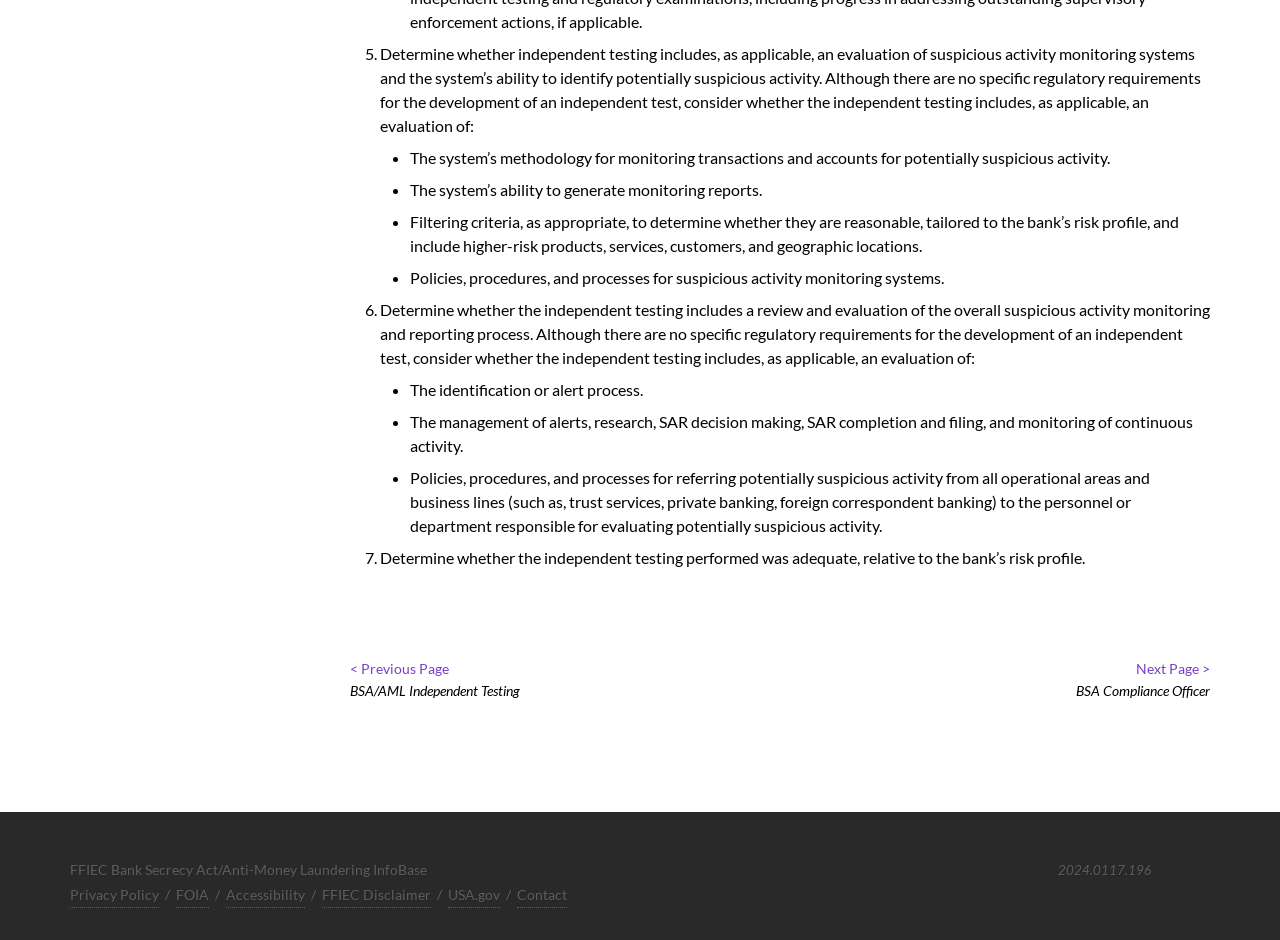Specify the bounding box coordinates of the area to click in order to execute this command: 'view Privacy Policy'. The coordinates should consist of four float numbers ranging from 0 to 1, and should be formatted as [left, top, right, bottom].

[0.055, 0.938, 0.124, 0.966]